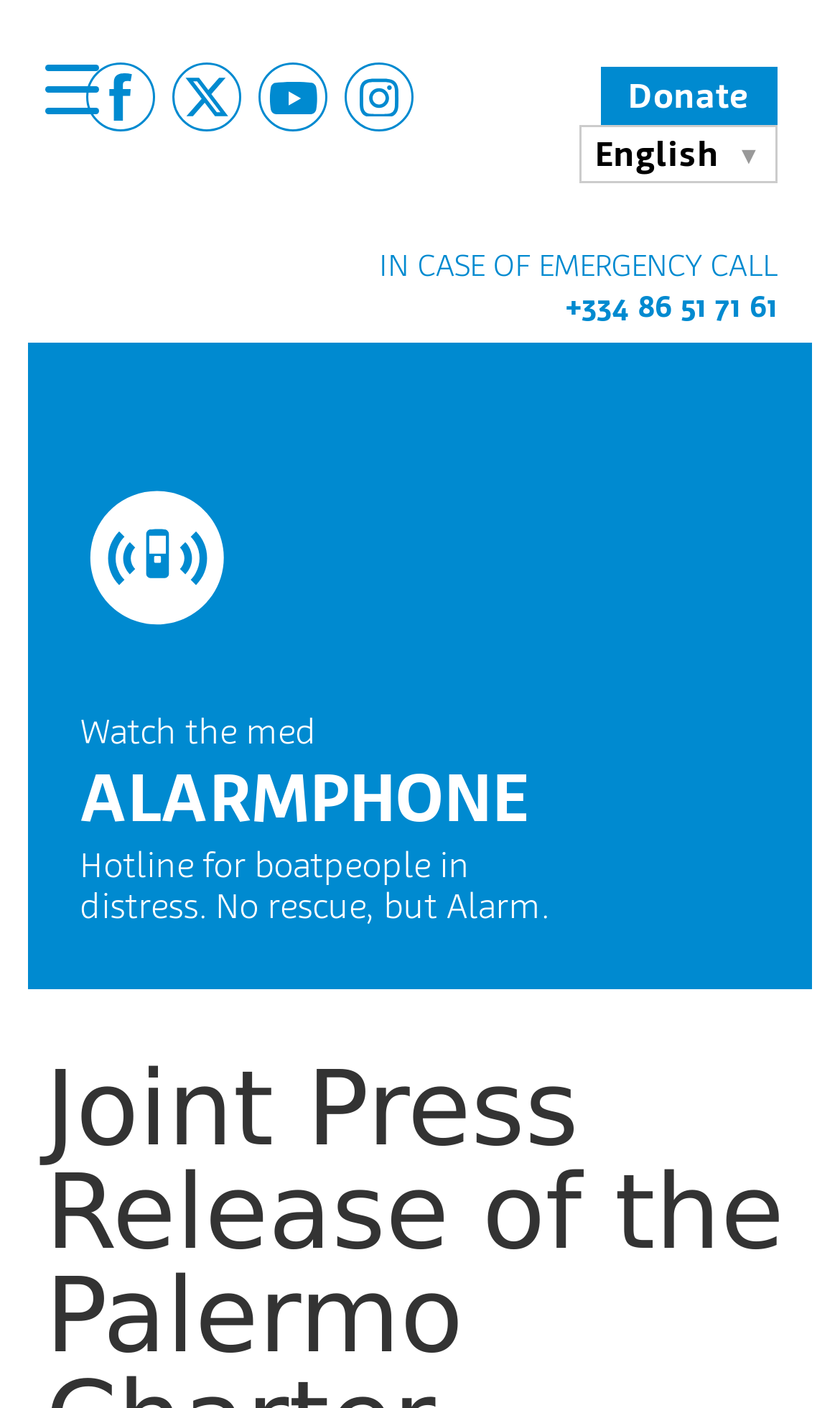Please identify the bounding box coordinates of the element on the webpage that should be clicked to follow this instruction: "Toggle navigation". The bounding box coordinates should be given as four float numbers between 0 and 1, formatted as [left, top, right, bottom].

None